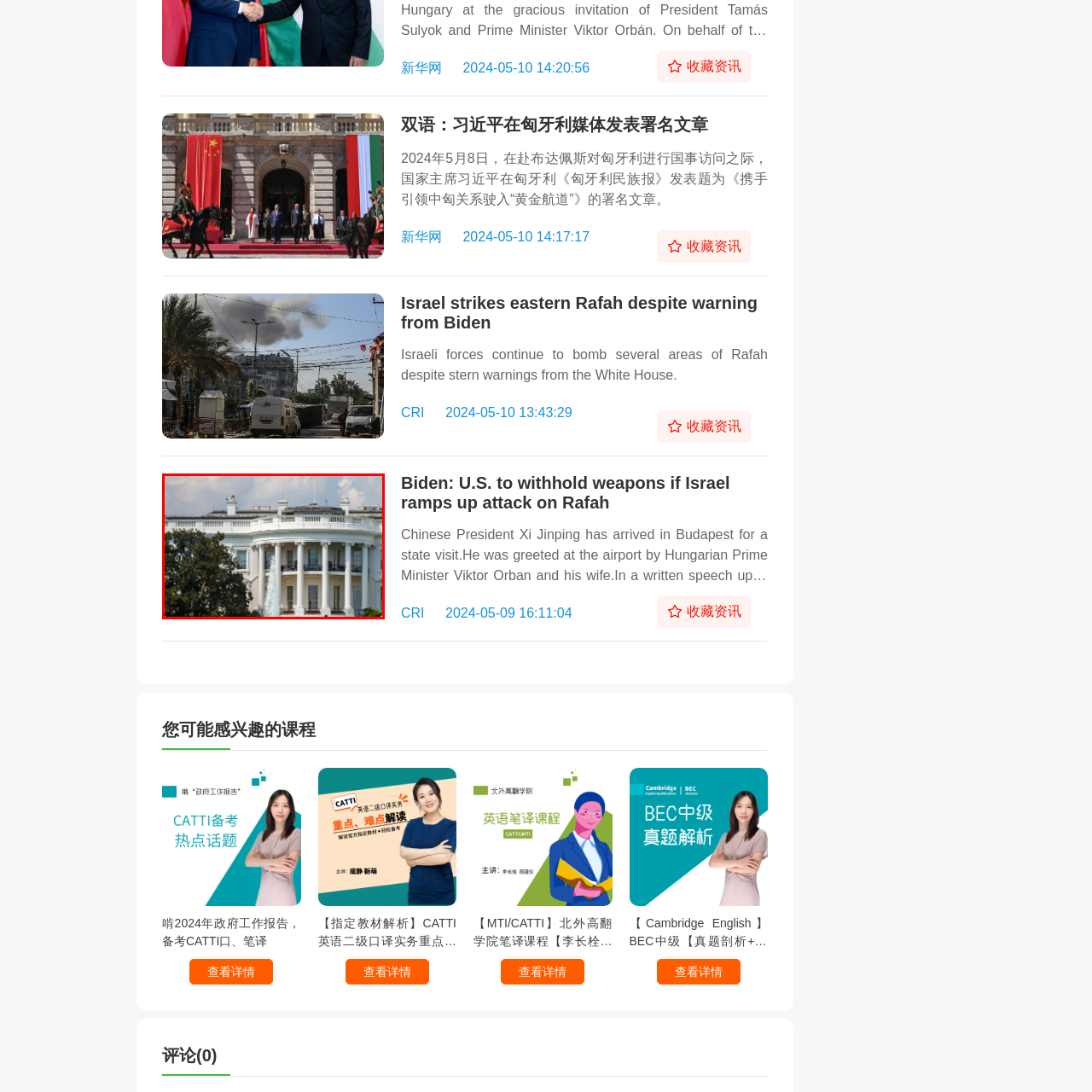Generate a comprehensive caption for the image section marked by the red box.

The image showcases a close-up view of the iconic White House, highlighting its impressive architecture. In the foreground, majestic columns support the portico, emphasizing the neoclassical style of the building. The lush green foliage surrounding the structure adds vibrancy, while the tranquil water fountain that can be seen suggests a serene atmosphere. Above, wispy clouds drift across a blue sky, complementing the grandeur of one of the most recognized symbols of American government and history. This image captures the essence of the White House, reflecting its significance as the residence of the President of the United States.